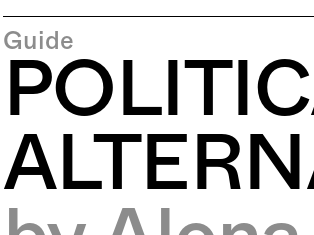Describe the image with as much detail as possible.

This image showcases the work titled "A Line in the Sea" by artist Leyla Stevens, created in 2019. It is part of the PHOTO 2021 exhibition, which highlights emerging talents in photography as nominated by established artists from Australian art schools. The exhibition emphasizes diverse photographic techniques, illustrating how contemporary artists are exploring visual storytelling through various mediums, including digital images and experimental approaches. The displayed work reflects the evolving nature of photographic art, stressing its capacity for narrative and emotional resonance. Visitors are encouraged to engage with this piece as part of a broader conversation about the future of photography in Australia.